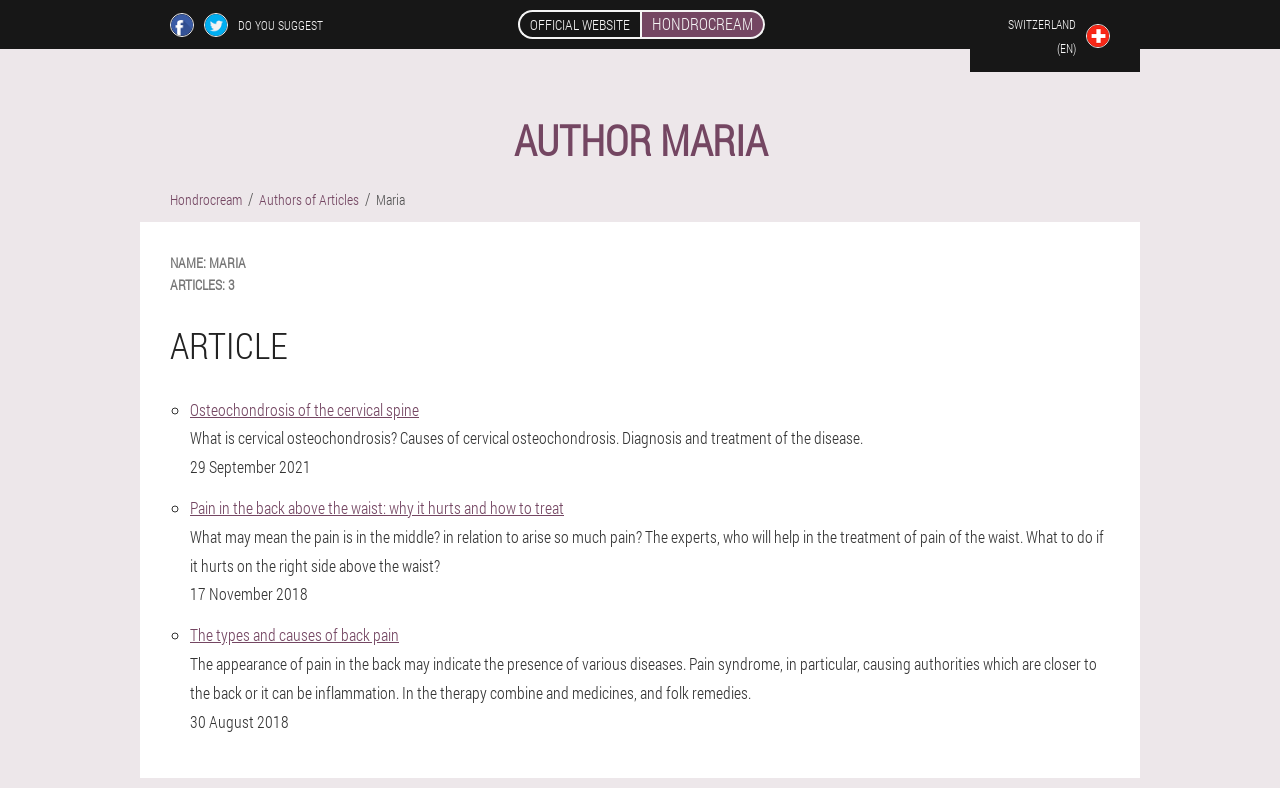What is the language of the website?
Based on the image, answer the question with a single word or brief phrase.

English